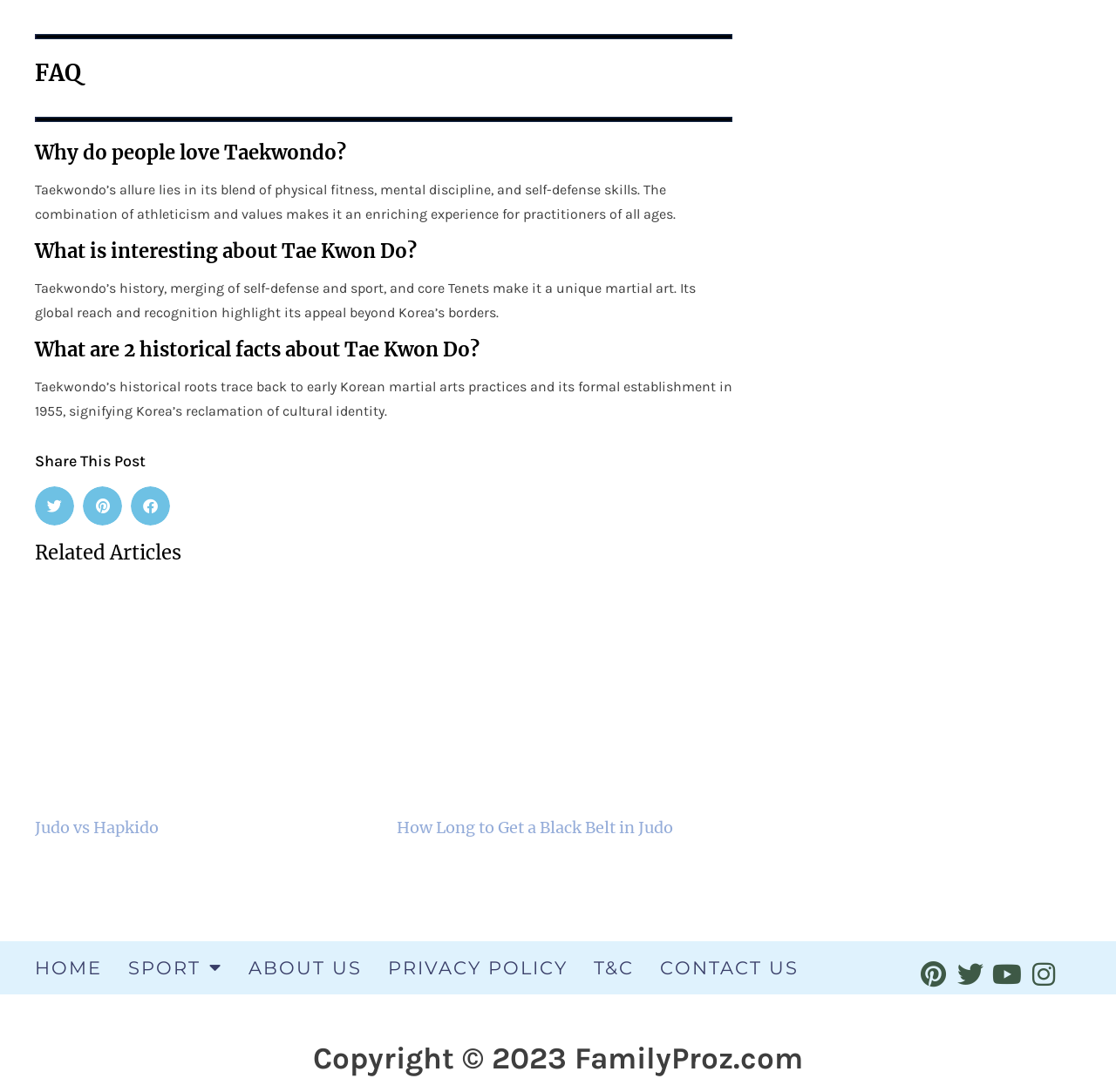Specify the bounding box coordinates of the element's area that should be clicked to execute the given instruction: "Share this post on Pinterest". The coordinates should be four float numbers between 0 and 1, i.e., [left, top, right, bottom].

[0.074, 0.446, 0.109, 0.481]